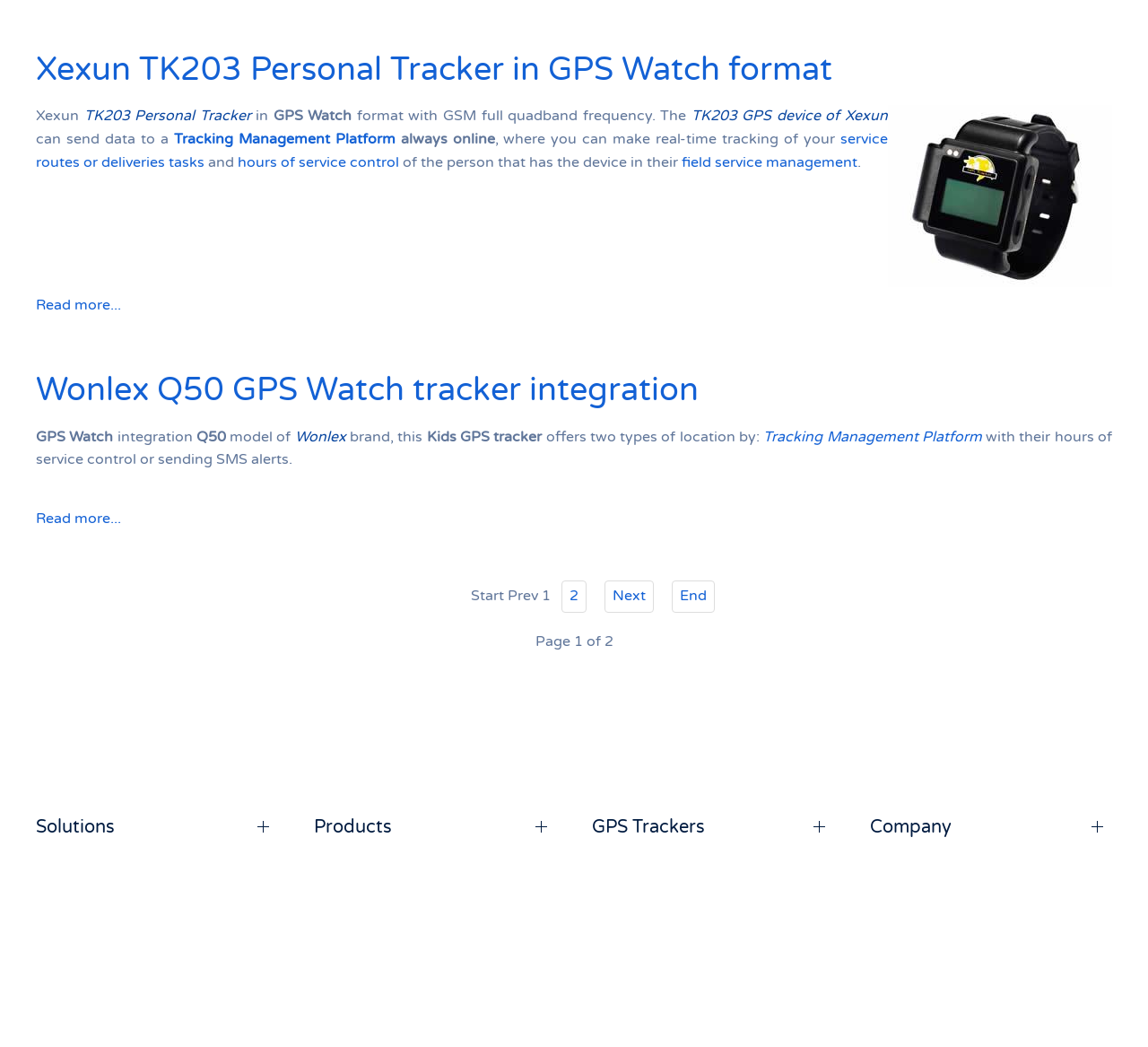Determine the bounding box coordinates for the clickable element required to fulfill the instruction: "Read more about the Wonlex Q50 GPS Watch tracker integration". Provide the coordinates as four float numbers between 0 and 1, i.e., [left, top, right, bottom].

[0.031, 0.354, 0.609, 0.391]